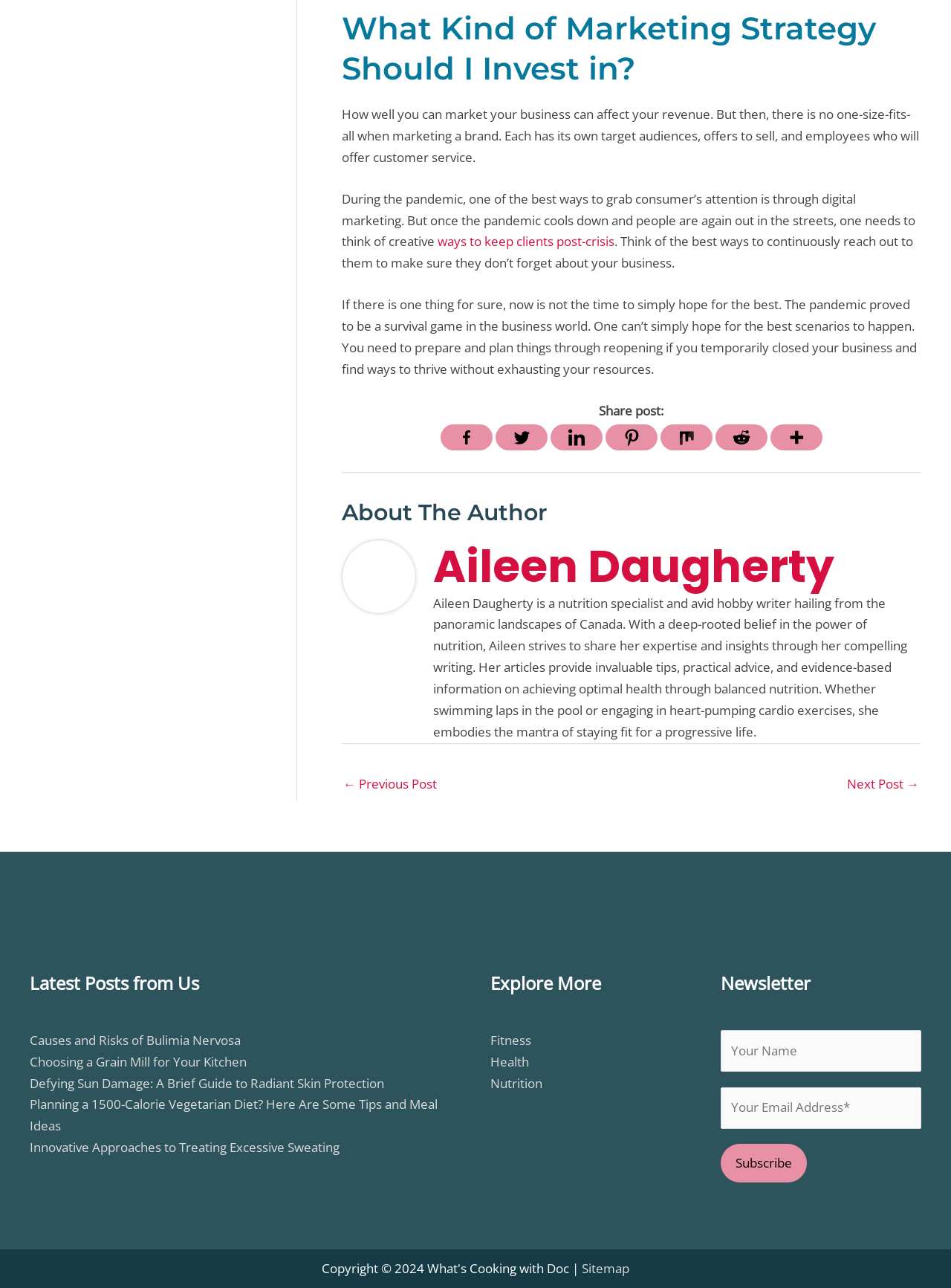What type of content is available in the 'Latest Posts from Us' section?
Please provide a single word or phrase as your answer based on the screenshot.

Health and nutrition articles